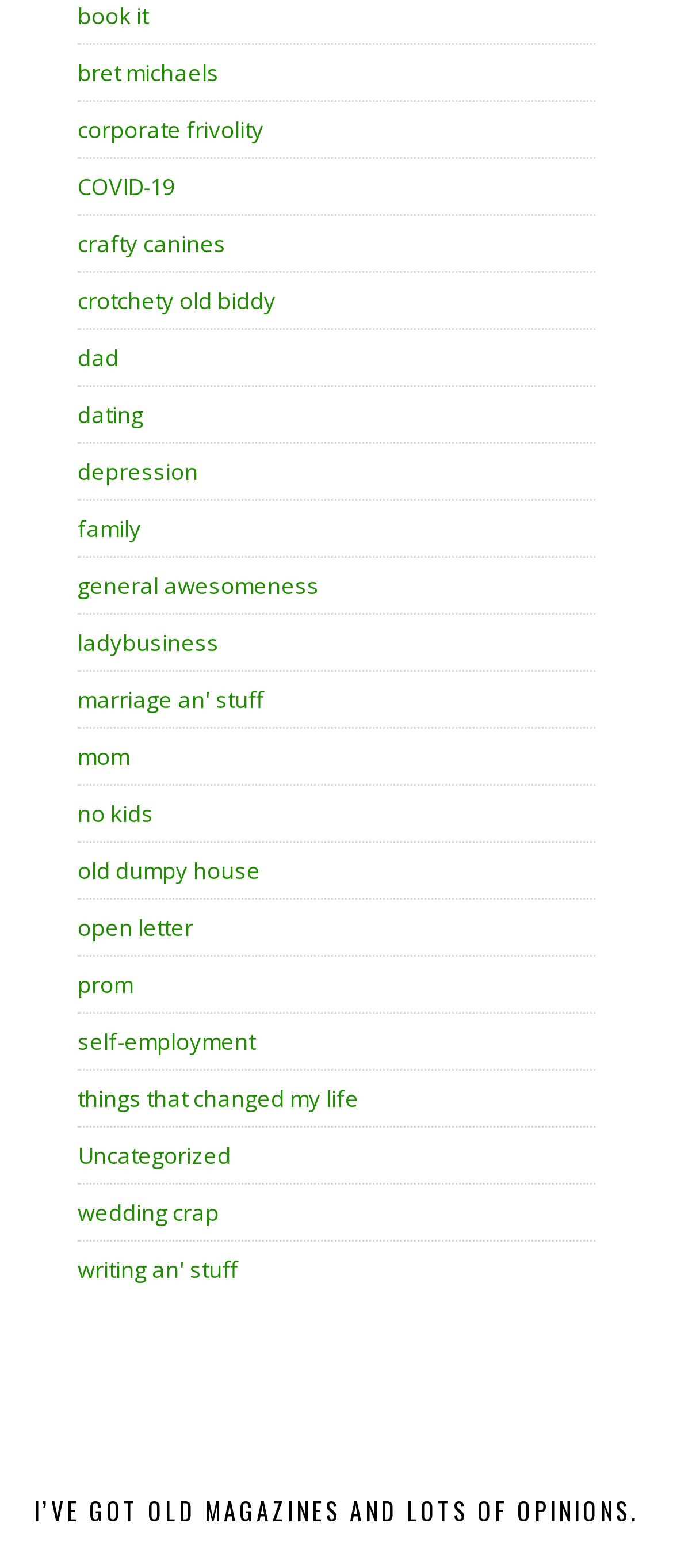Specify the bounding box coordinates of the element's region that should be clicked to achieve the following instruction: "visit the 'COVID-19' page". The bounding box coordinates consist of four float numbers between 0 and 1, in the format [left, top, right, bottom].

[0.115, 0.109, 0.259, 0.129]